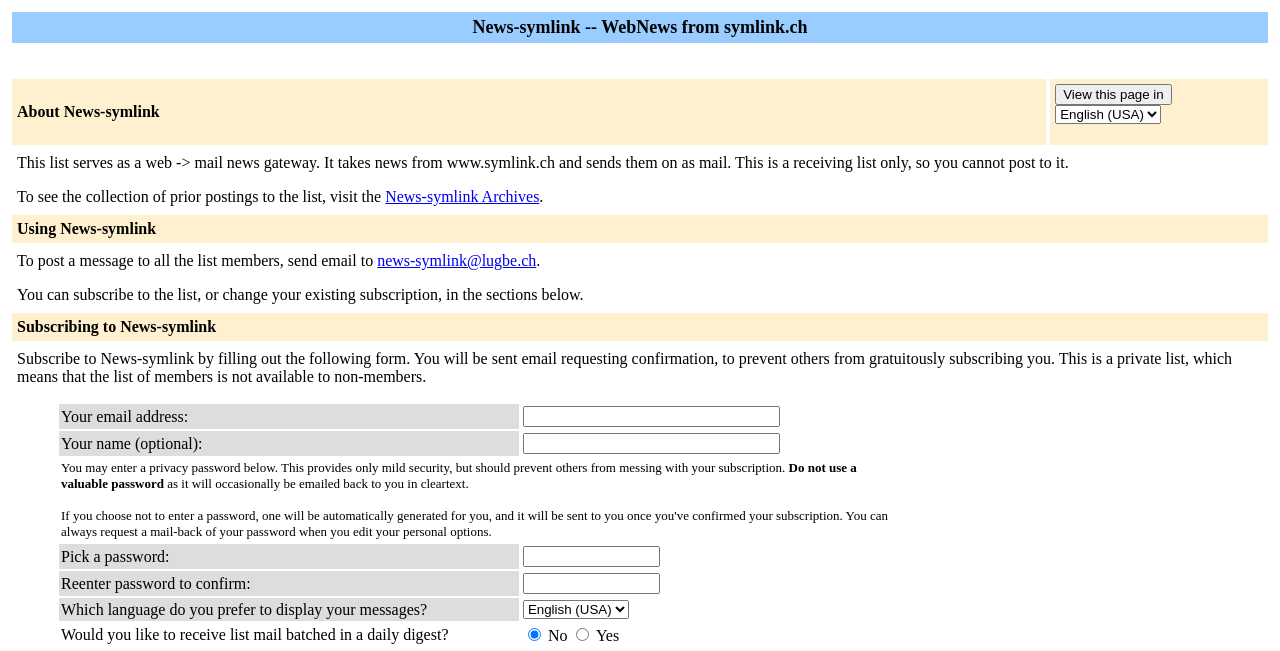Provide a short, one-word or phrase answer to the question below:
What is the purpose of this list?

Web -> mail news gateway